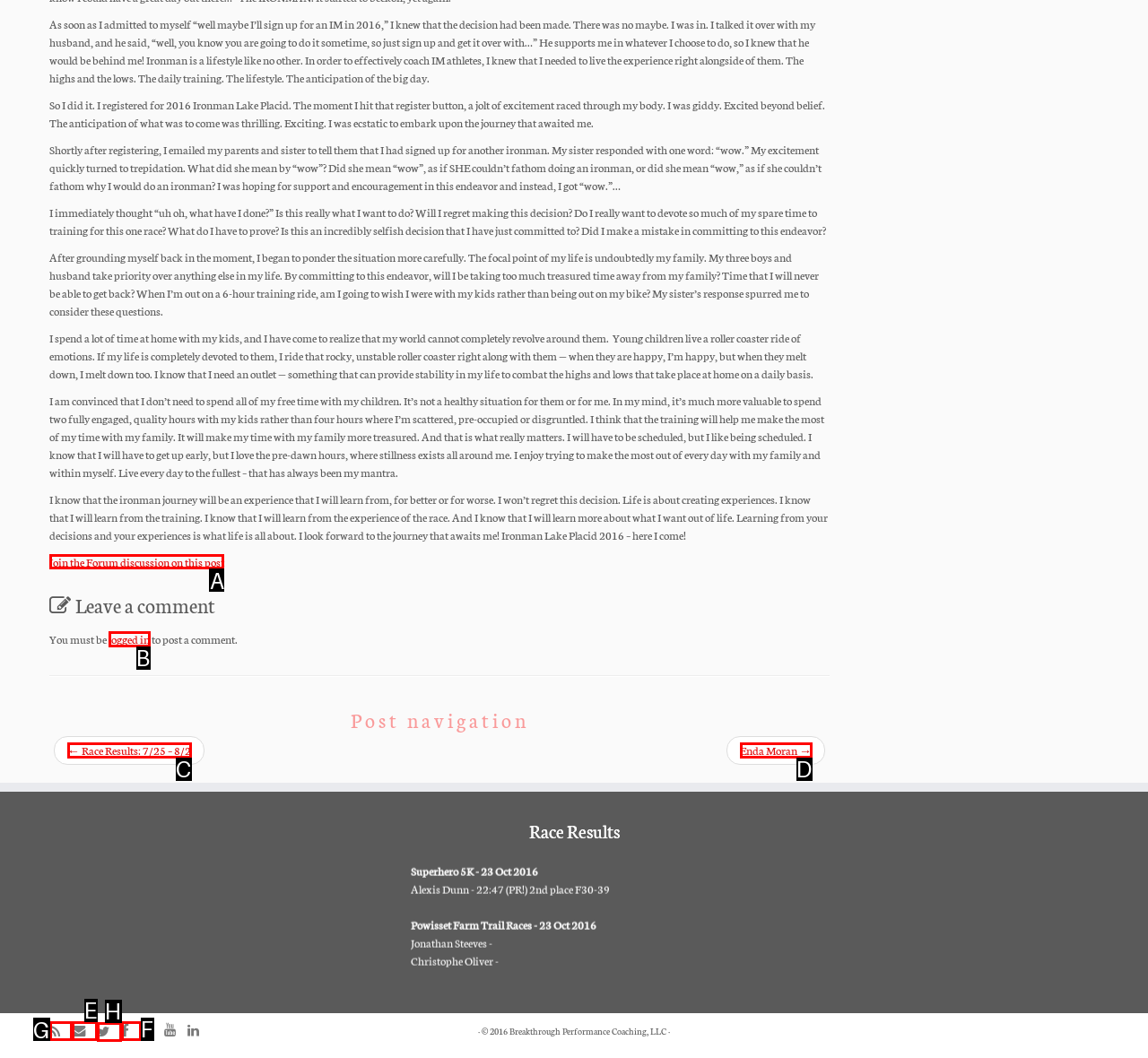What letter corresponds to the UI element to complete this task: Join the Forum discussion on this post
Answer directly with the letter.

A